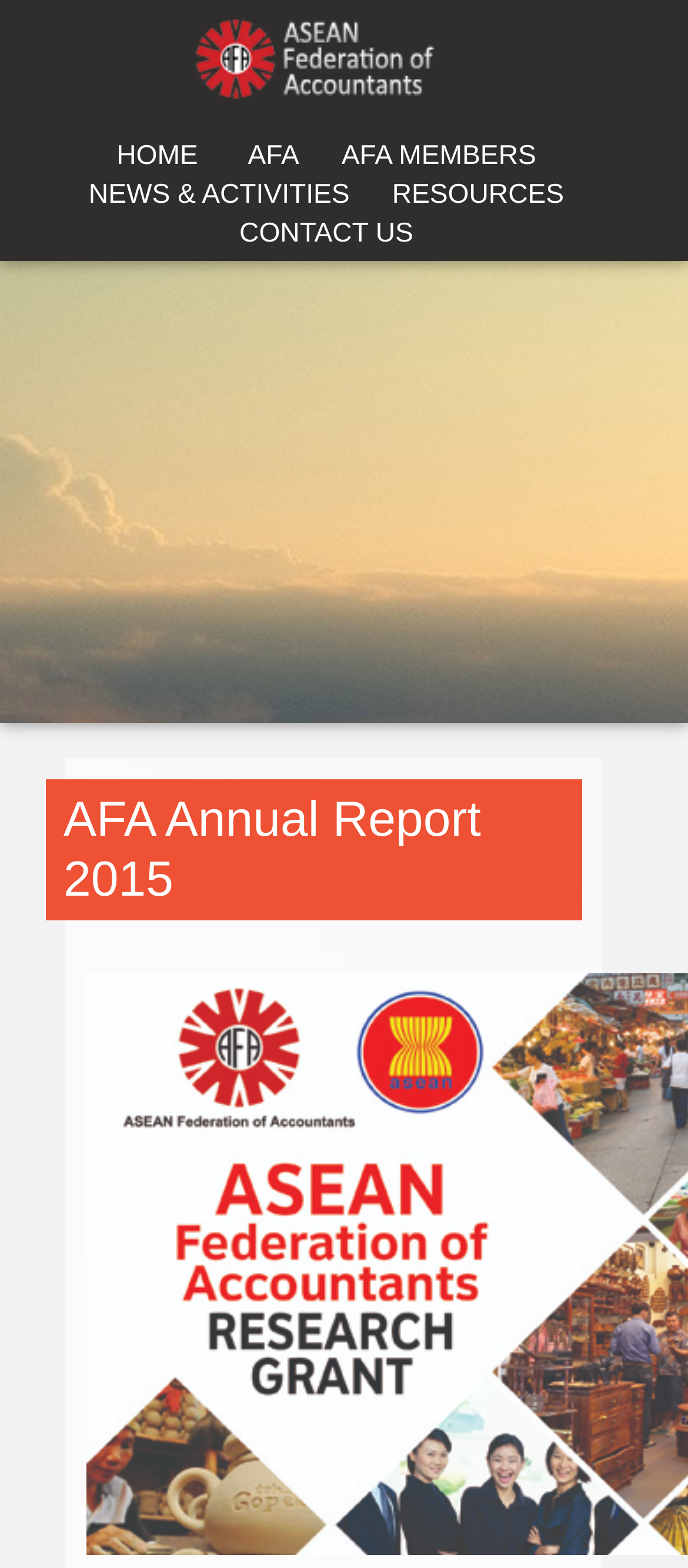Using the element description: "HOME", determine the bounding box coordinates for the specified UI element. The coordinates should be four float numbers between 0 and 1, [left, top, right, bottom].

[0.169, 0.09, 0.288, 0.11]